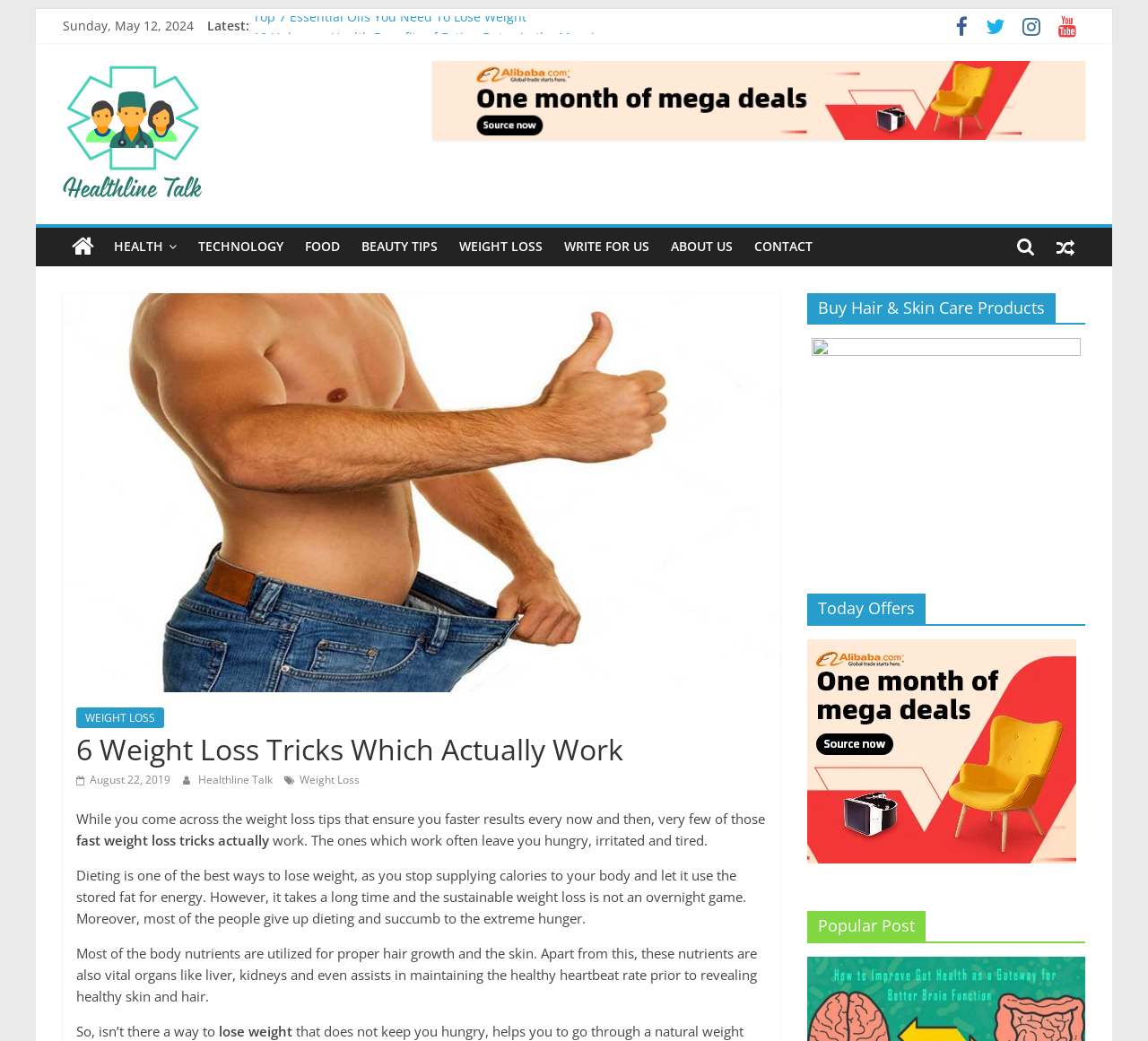Create an elaborate caption that covers all aspects of the webpage.

This webpage is about weight loss tricks and health-related topics. At the top, there is a link to skip to the content. Below that, the current date, "Sunday, May 12, 2024", is displayed. To the right of the date, there are several links to recent articles, including "Top 7 Essential Oils You Need To Lose Weight" and "International Yoga Day: The Benefits Of Yoga You Must Know About".

On the left side of the page, there is a section with a heading "Healthline Talk" and an image. Below that, there are several links to categories, including "HEALTH", "TECHNOLOGY", "FOOD", "BEAUTY TIPS", "WEIGHT LOSS", and "WRITE FOR US".

The main content of the page is an article titled "6 Weight Loss Tricks Which Actually Work". The article starts with a brief introduction, followed by several paragraphs of text discussing the challenges of dieting and the importance of nutrients for hair growth and skin health. The article also mentions that there are ways to lose weight without extreme hunger.

On the right side of the page, there are several sections, including "Buy Hair & Skin Care Products" and "Today Offers", with links to products and offers. There is also a section titled "Popular Post" with a link to an article about gut and brain health.

At the bottom of the page, there are several social media links, represented by icons, and a link to "Weight Loss Tricks" with an image.